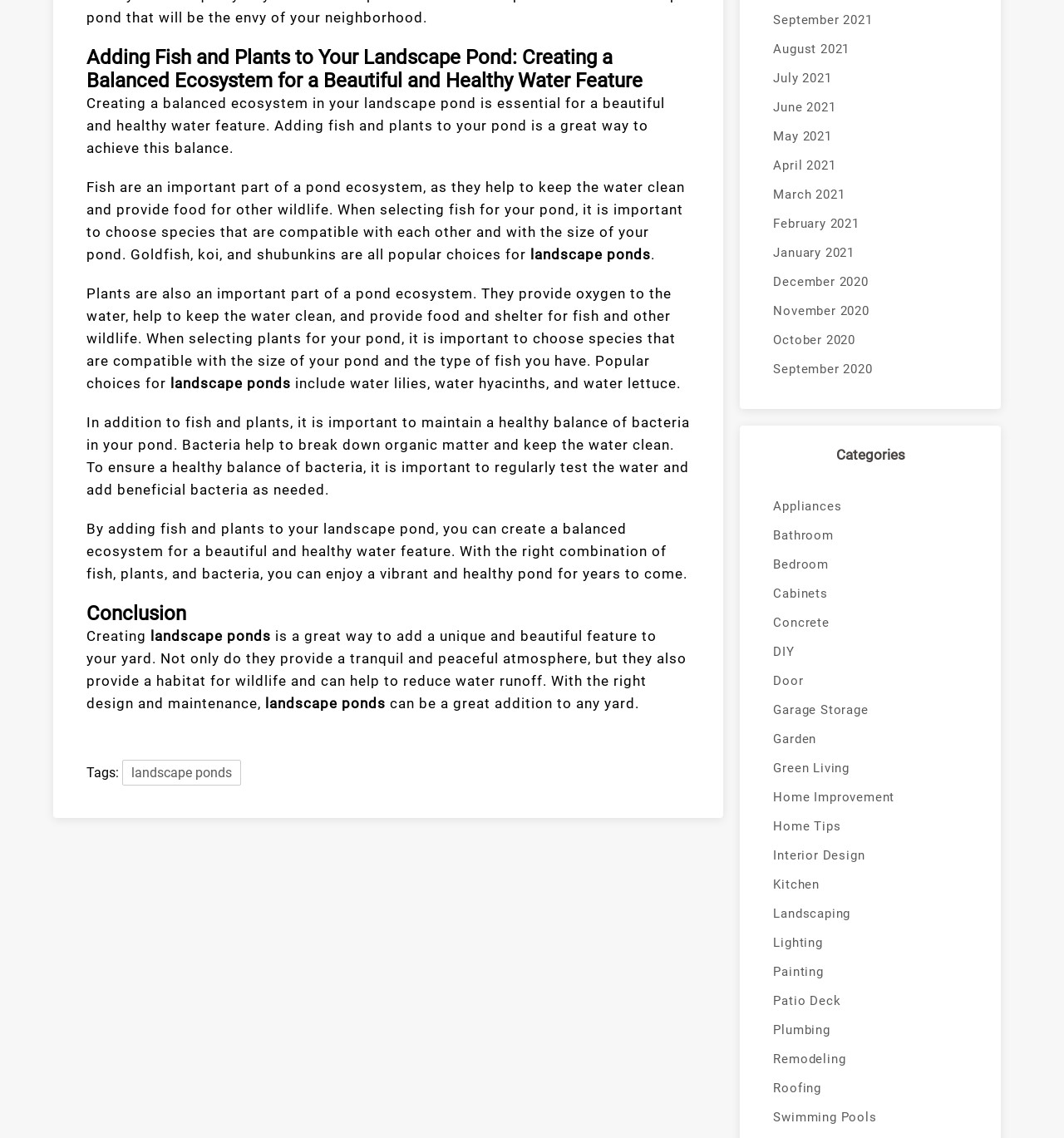Please specify the bounding box coordinates of the region to click in order to perform the following instruction: "Read the article about 'Adding Fish and Plants to Your Landscape Pond'".

[0.081, 0.04, 0.649, 0.081]